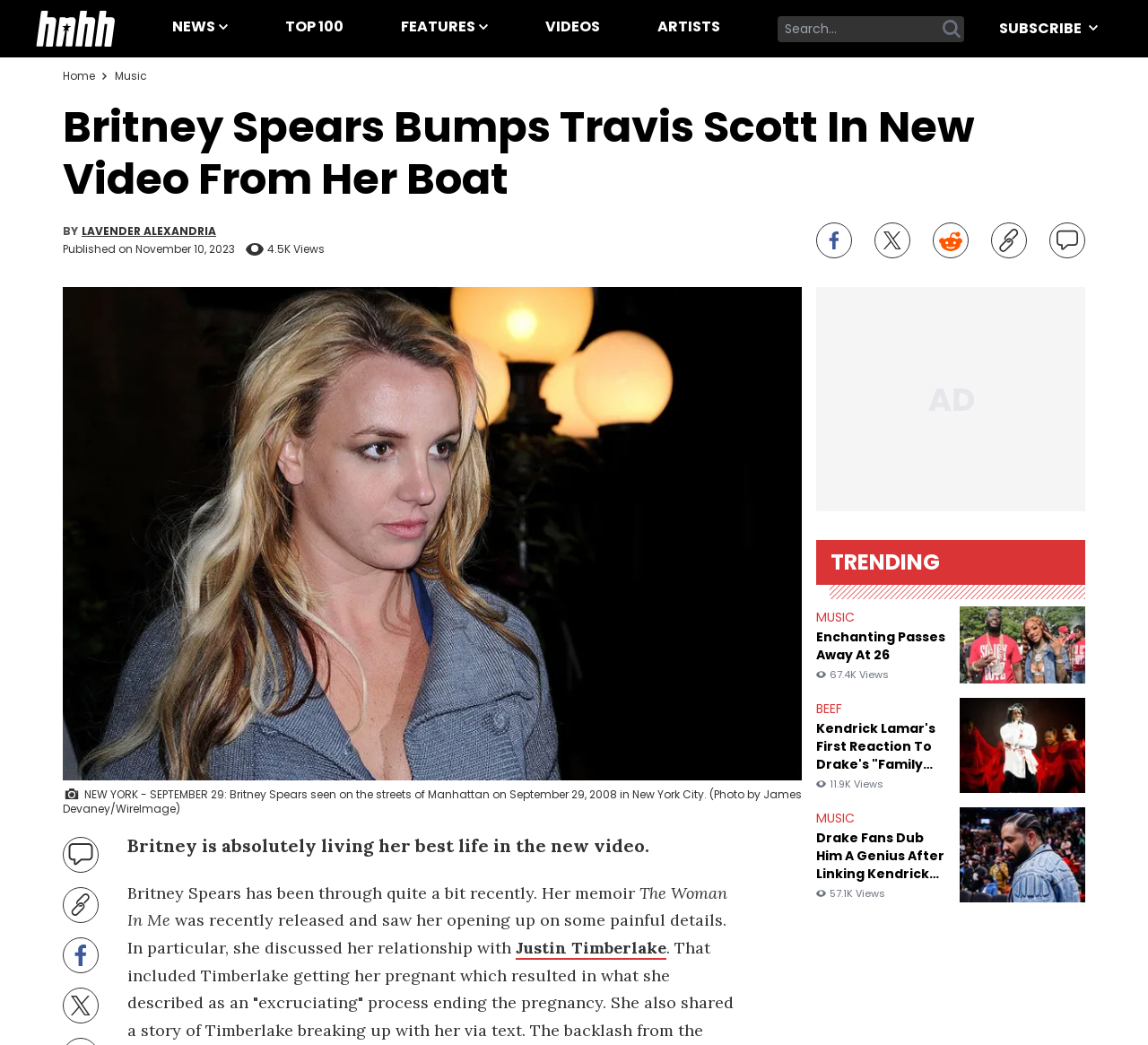Identify the bounding box coordinates for the UI element described as follows: Artists. Use the format (top-left x, top-left y, bottom-right x, bottom-right y) and ensure all values are floating point numbers between 0 and 1.

[0.573, 0.015, 0.627, 0.035]